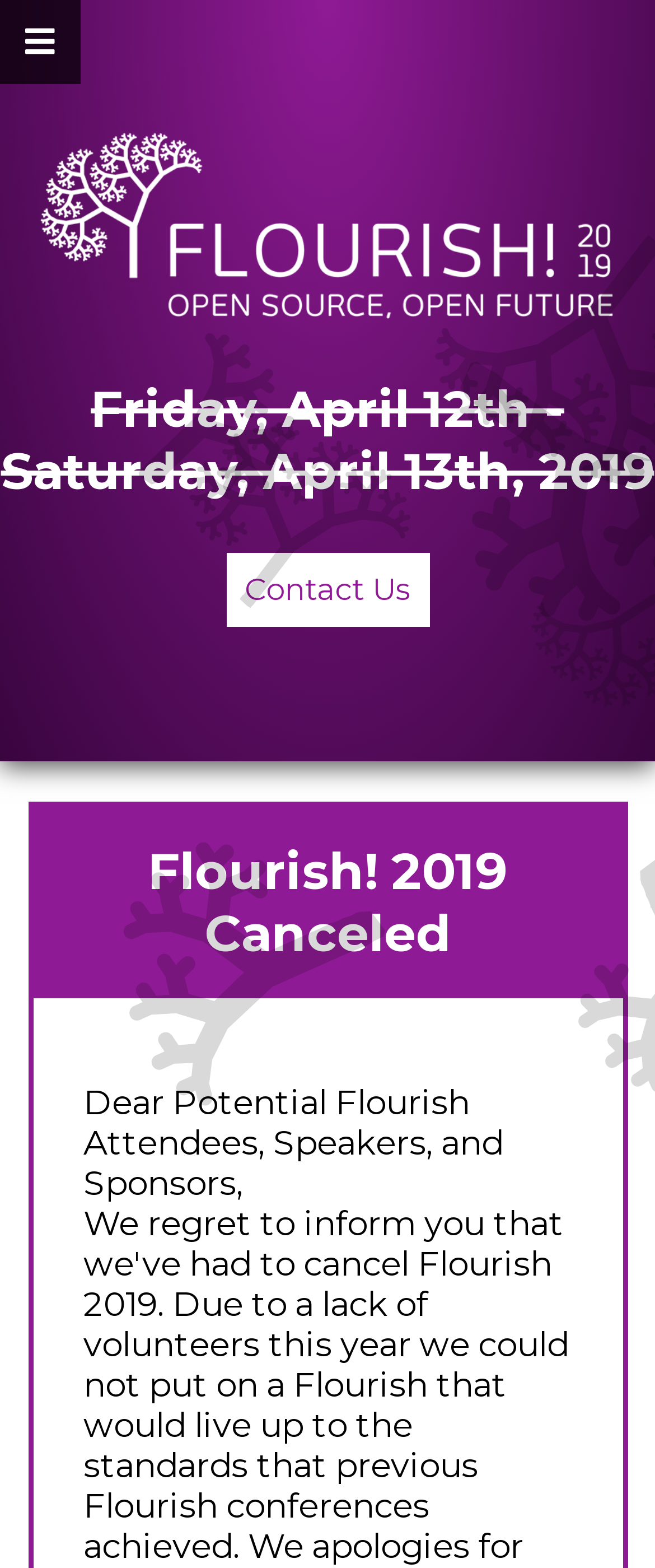Kindly determine the bounding box coordinates of the area that needs to be clicked to fulfill this instruction: "check the 'Flourish! 2019 Canceled' announcement".

[0.05, 0.514, 0.95, 0.637]